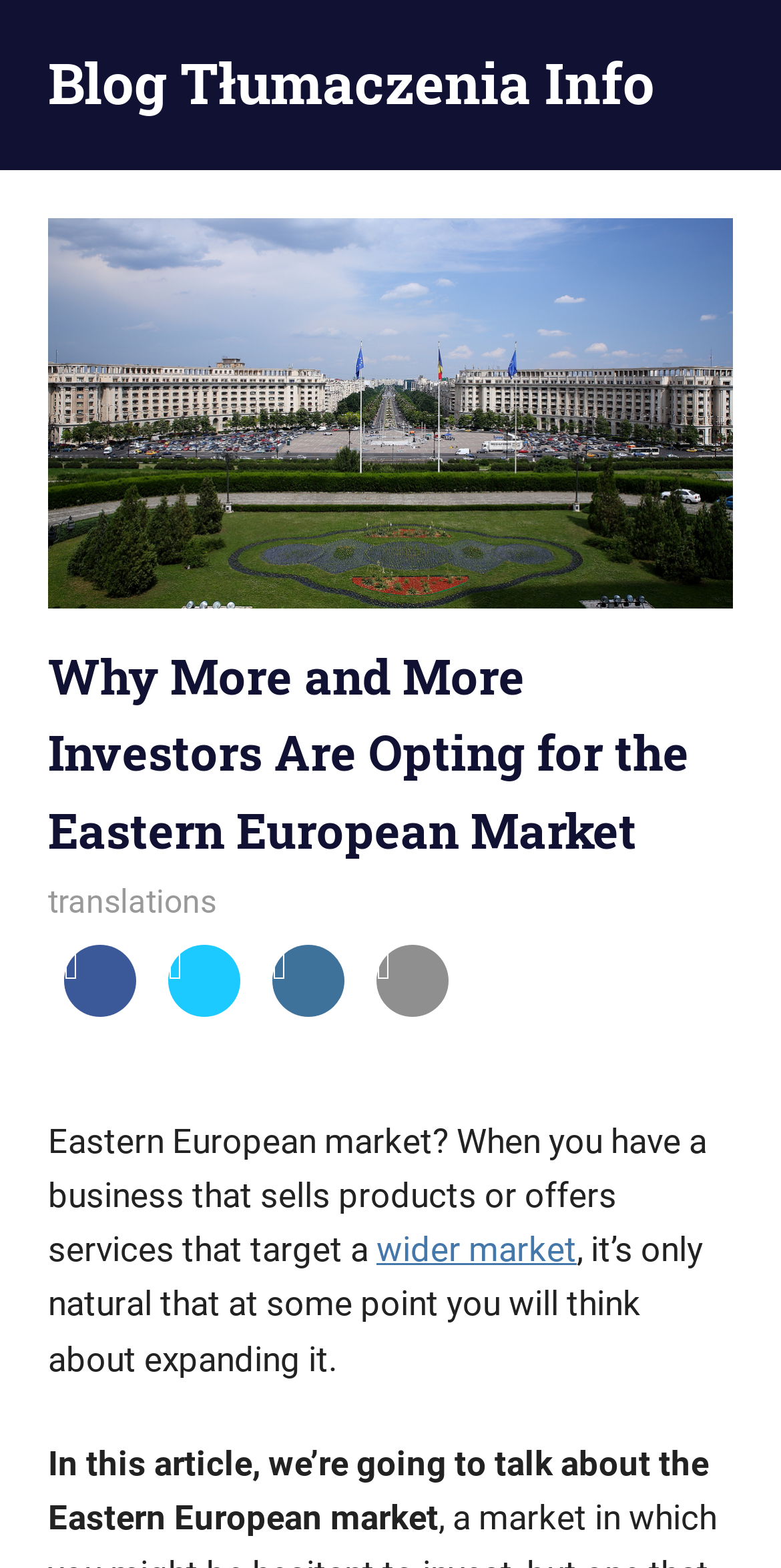Respond with a single word or phrase to the following question: What is the topic of this article?

Eastern European market